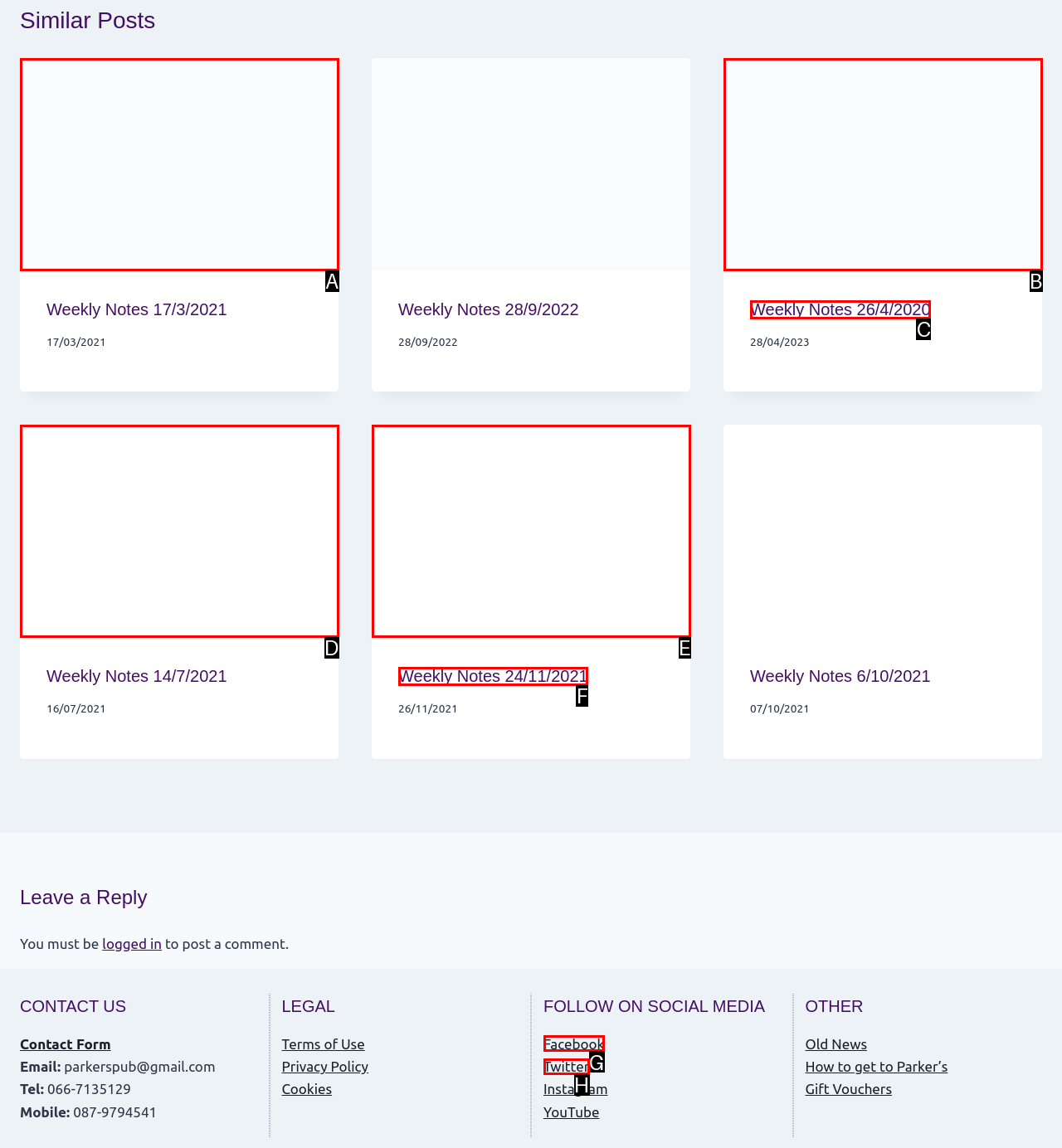What is the letter of the UI element you should click to Click on 'Facebook'? Provide the letter directly.

G